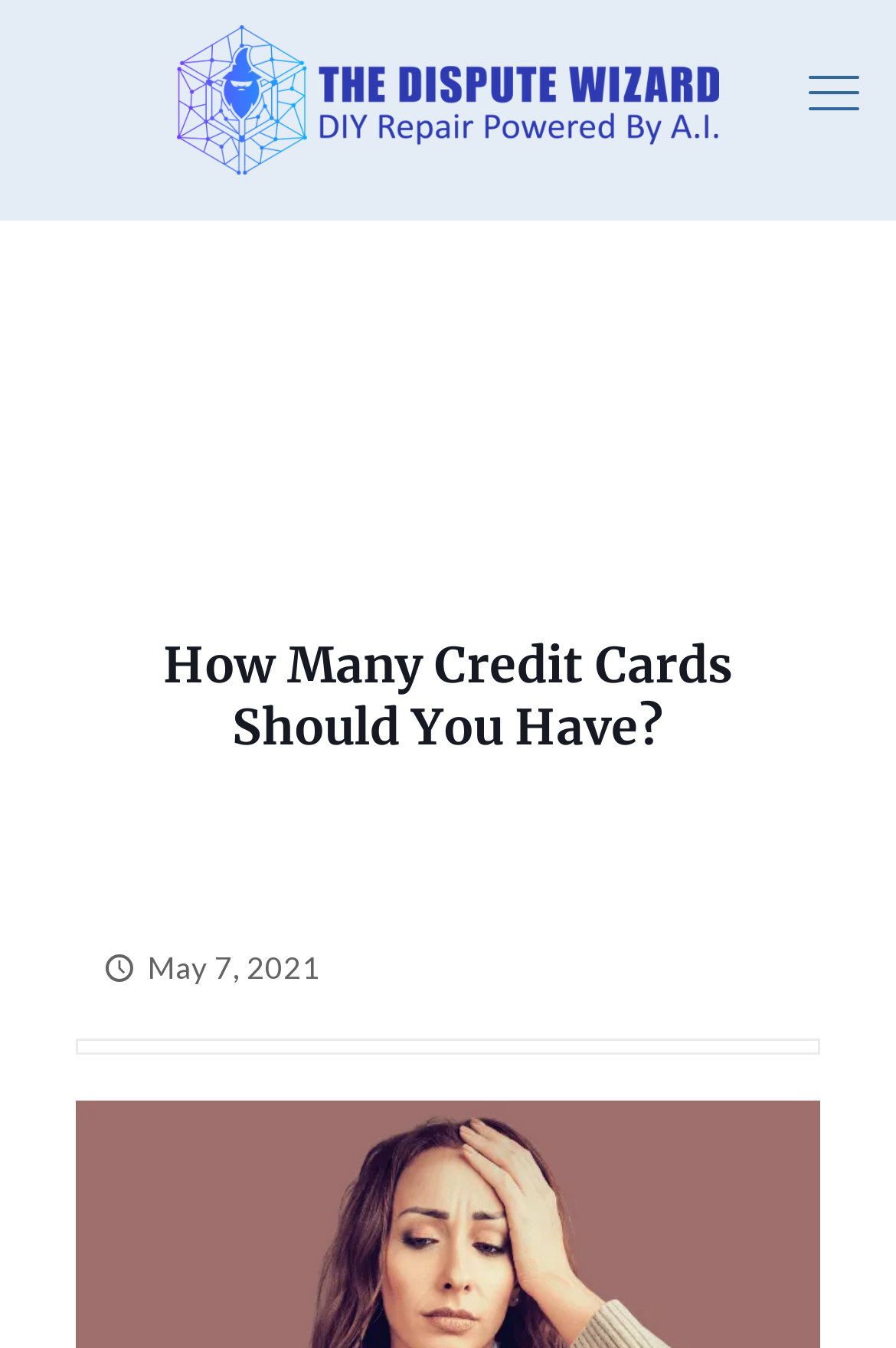Using the given element description, provide the bounding box coordinates (top-left x, top-left y, bottom-right x, bottom-right y) for the corresponding UI element in the screenshot: aria-label="Mobile menu"

[0.887, 0.039, 0.974, 0.097]